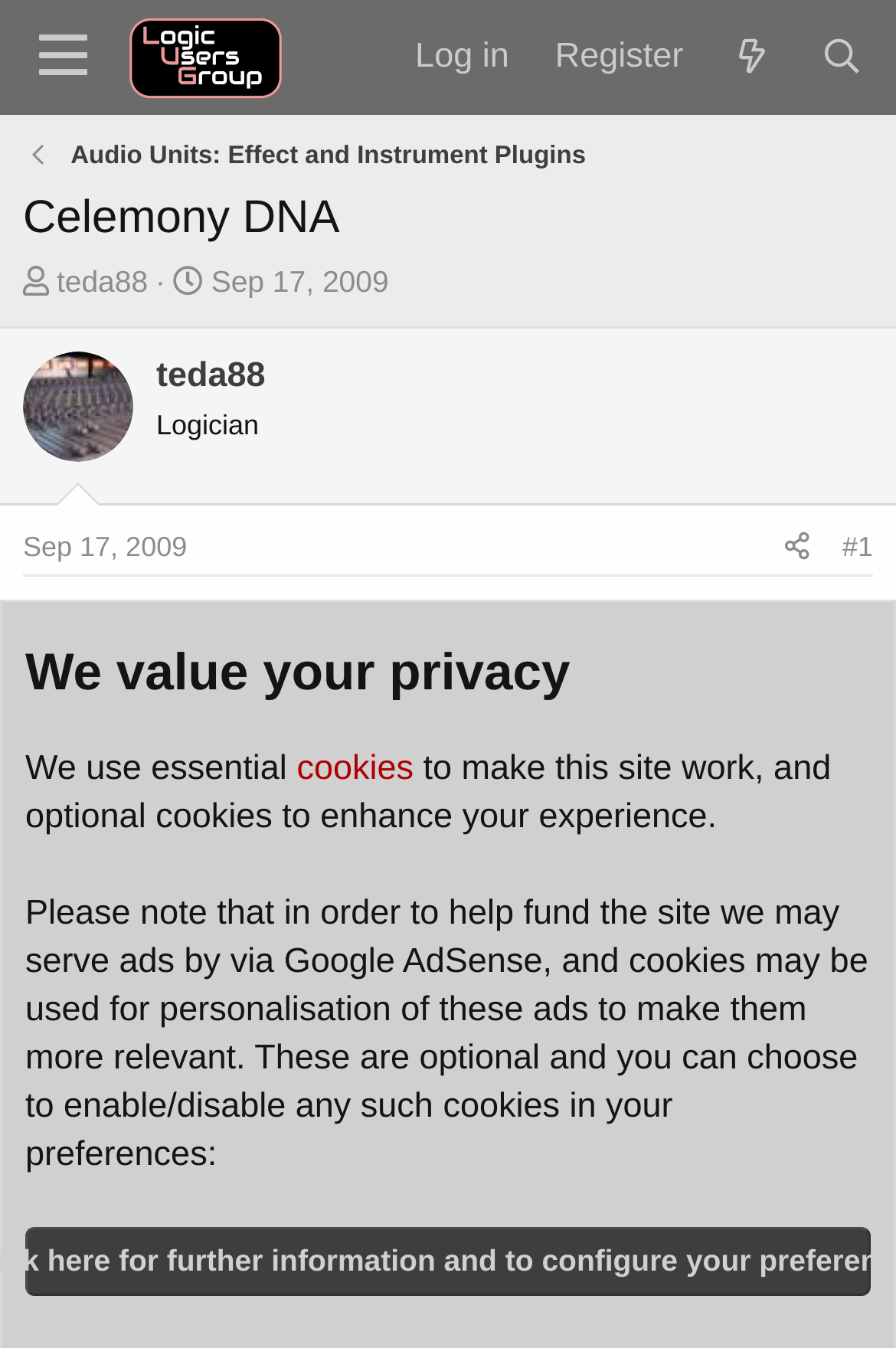Identify the bounding box coordinates of the part that should be clicked to carry out this instruction: "Click on the 'Menu' button".

[0.01, 0.0, 0.13, 0.085]